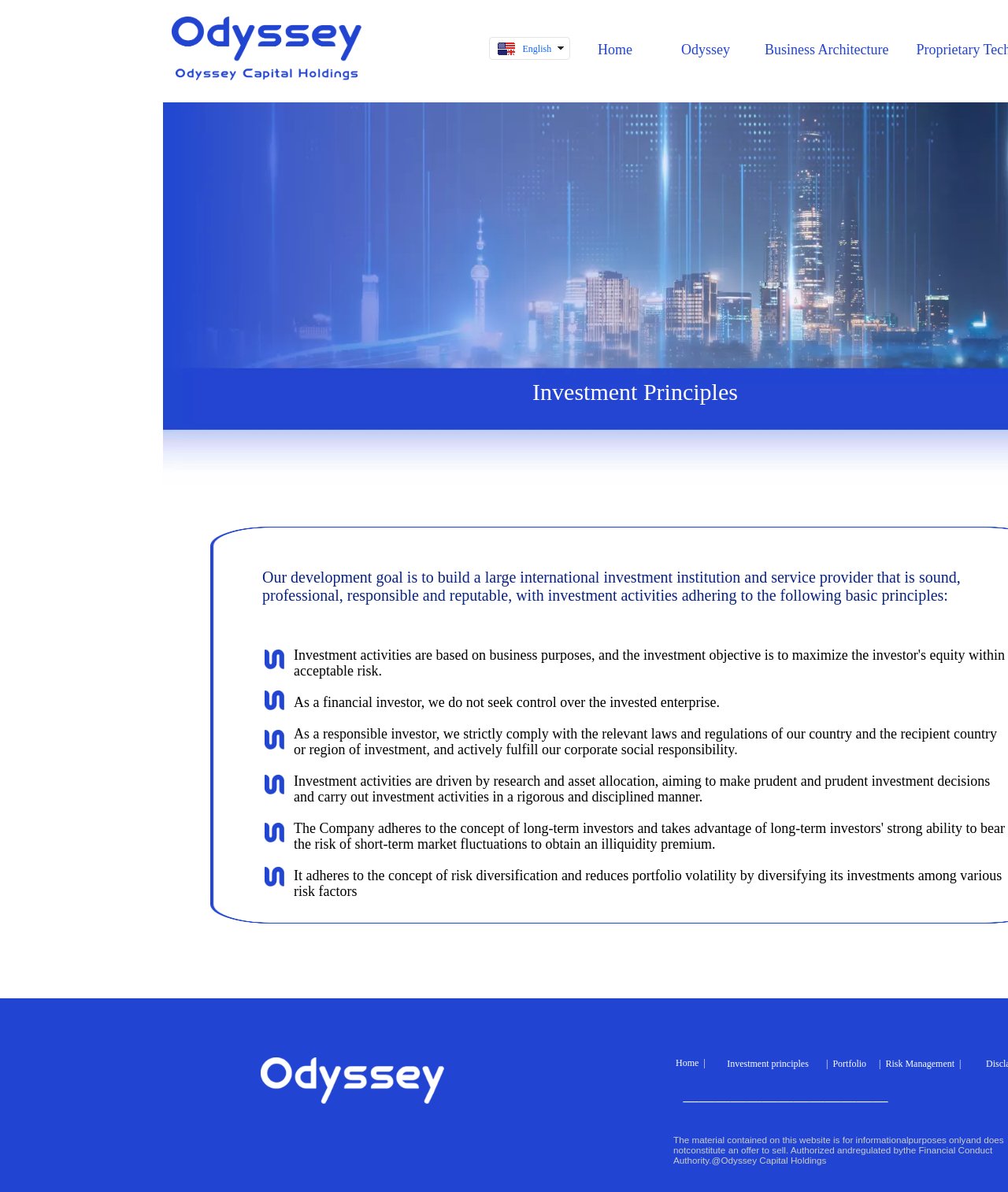Please examine the image and provide a detailed answer to the question: What is the goal of the development of this institution?

According to the text on the webpage, the development goal is to build a large international investment institution and service provider that is sound, professional, responsible, and reputable.